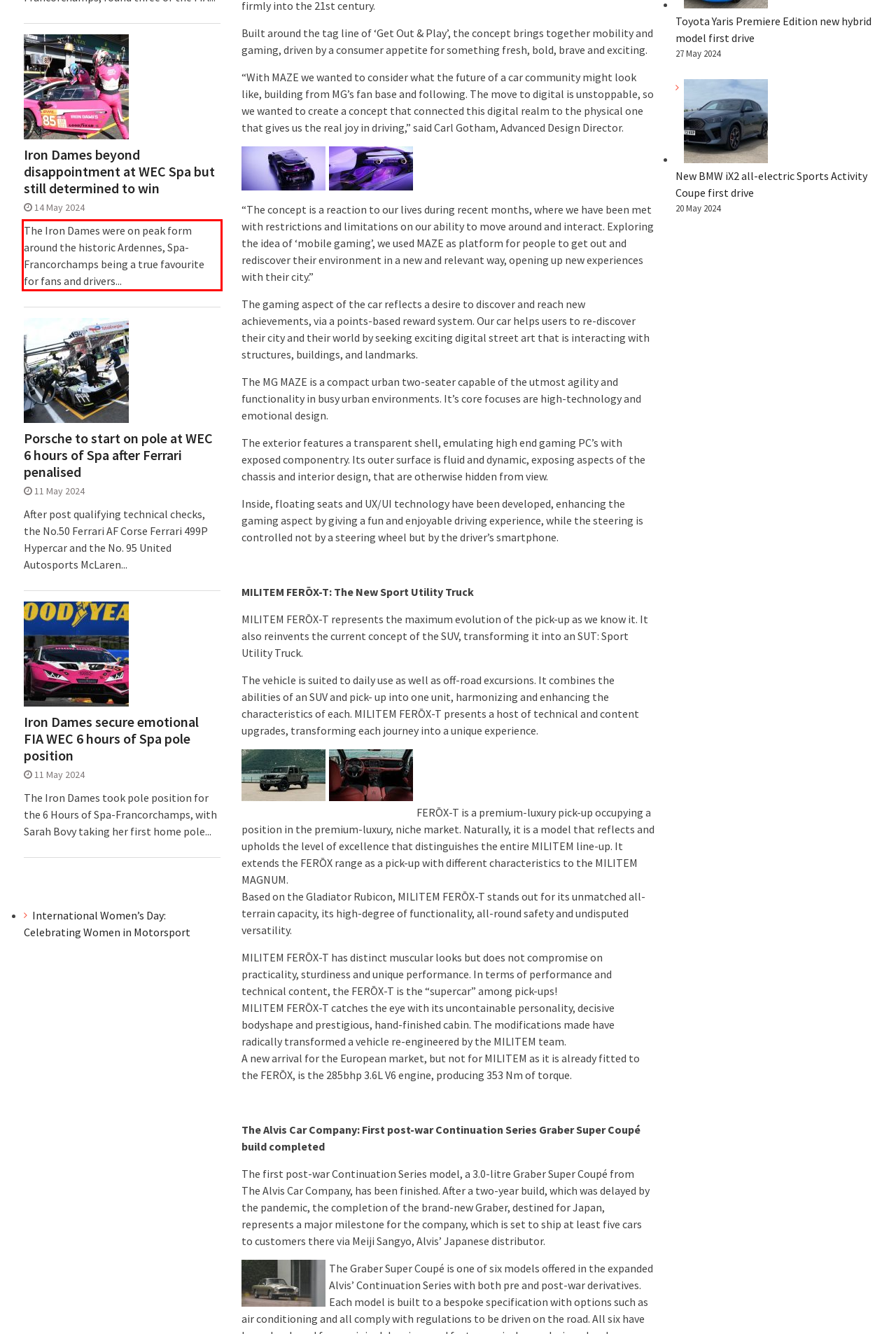Observe the screenshot of the webpage, locate the red bounding box, and extract the text content within it.

The Iron Dames were on peak form around the historic Ardennes, Spa-Francorchamps being a true favourite for fans and drivers...